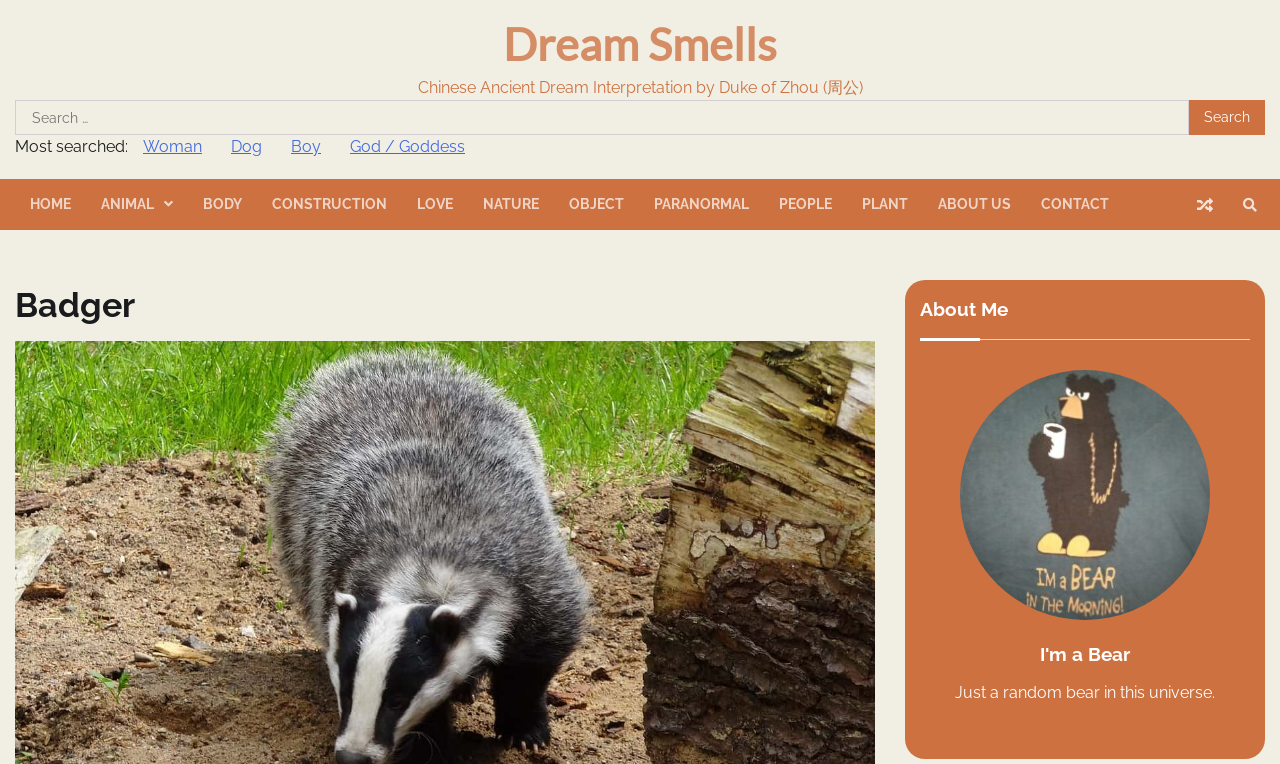How many categories are available for dream search?
Using the image, give a concise answer in the form of a single word or short phrase.

12